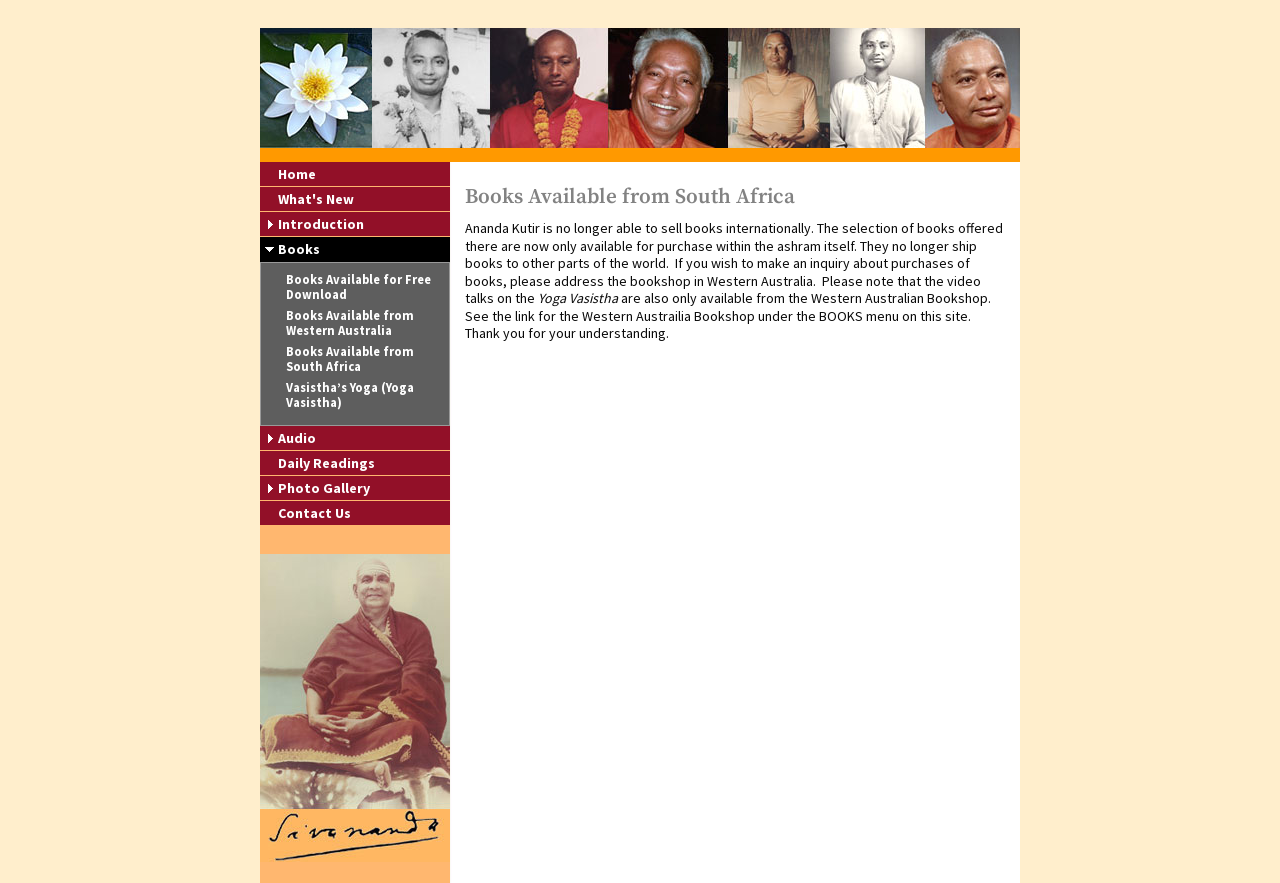Can you find the bounding box coordinates of the area I should click to execute the following instruction: "Search for something"?

None